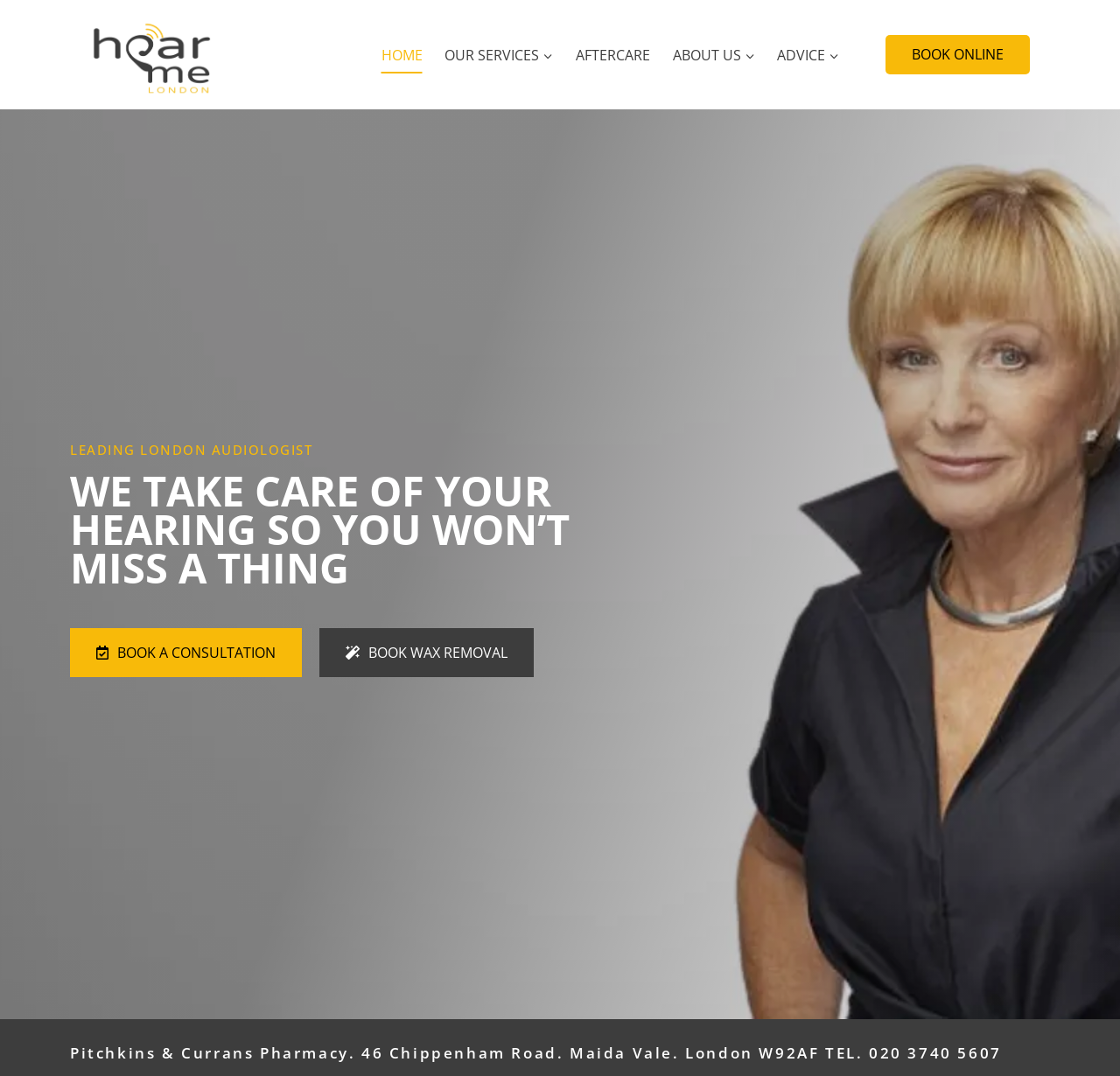Kindly determine the bounding box coordinates for the area that needs to be clicked to execute this instruction: "View aftercare services".

[0.504, 0.033, 0.59, 0.068]